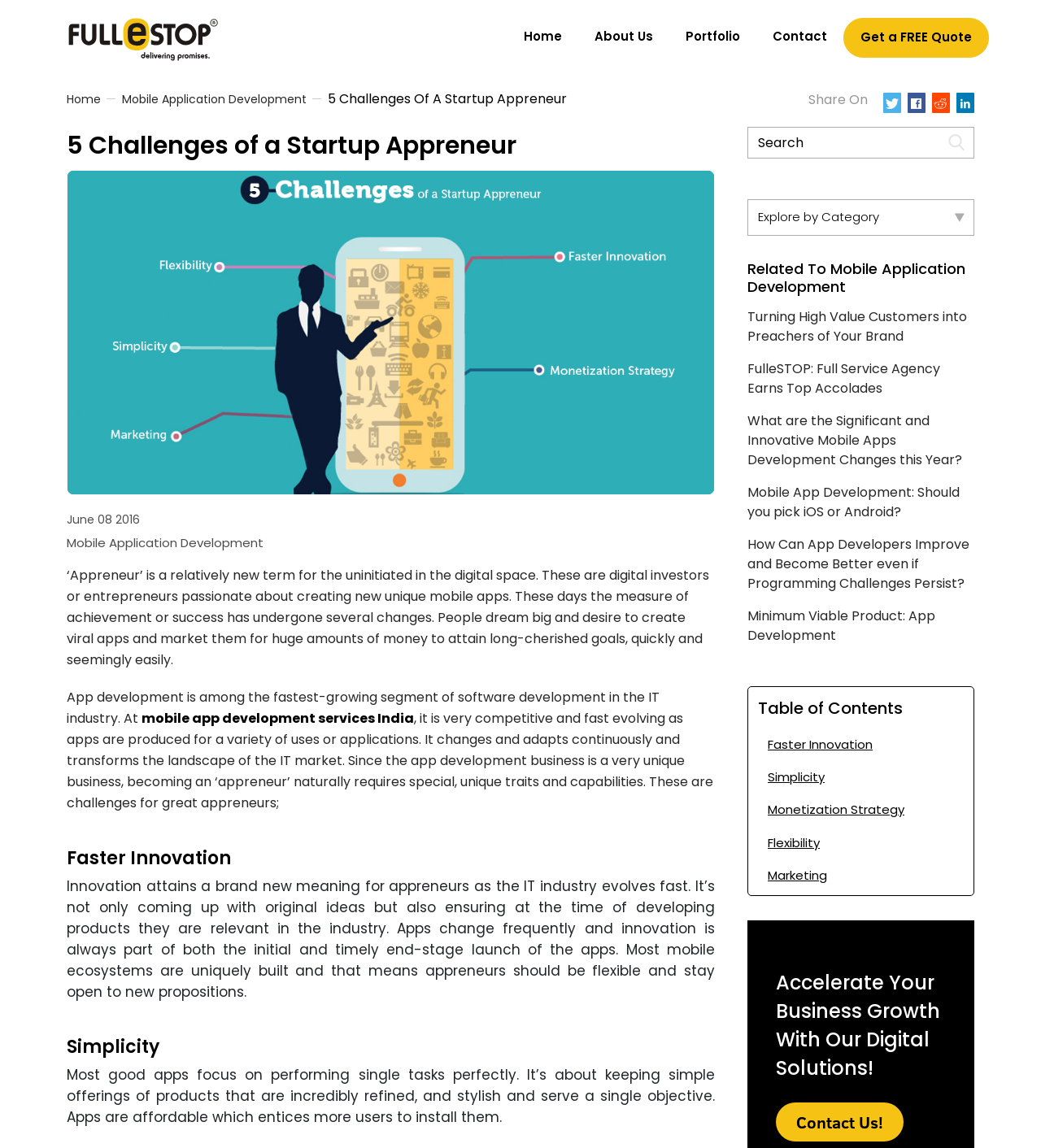Could you locate the bounding box coordinates for the section that should be clicked to accomplish this task: "Share on Twitter".

[0.848, 0.081, 0.866, 0.099]